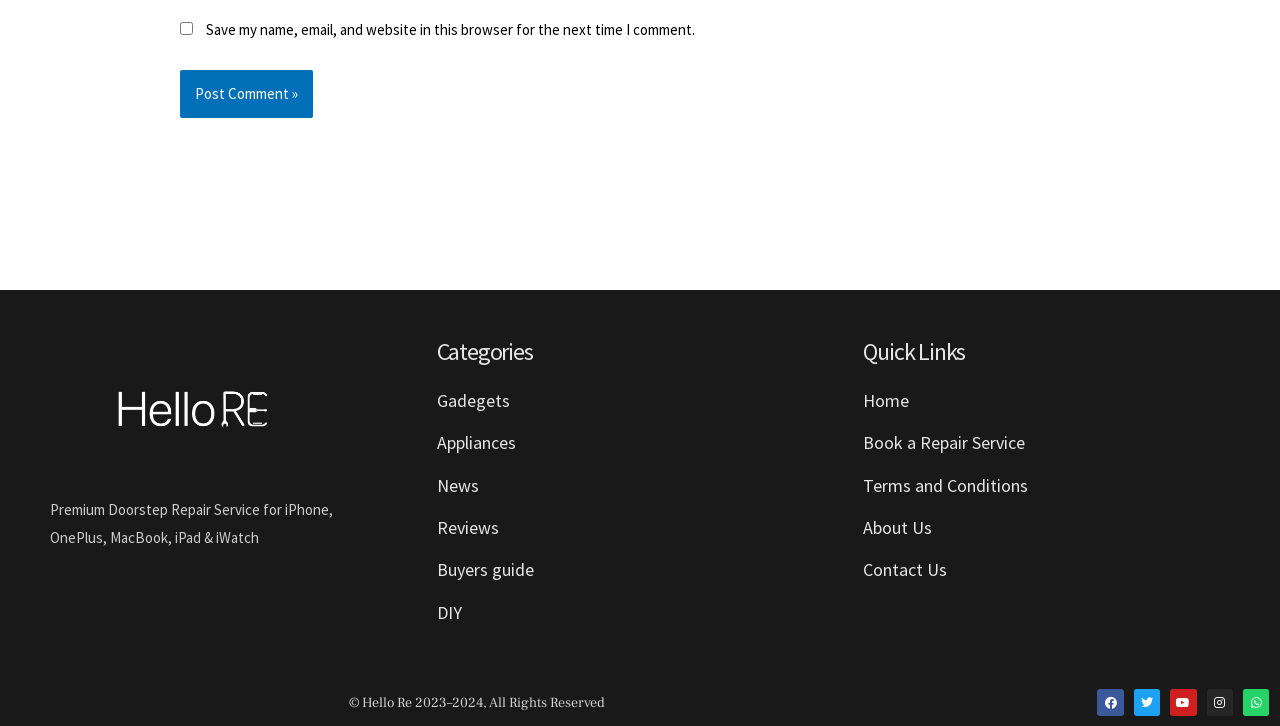Find and provide the bounding box coordinates for the UI element described with: "name="submit" value="Post Comment »"".

[0.141, 0.096, 0.245, 0.162]